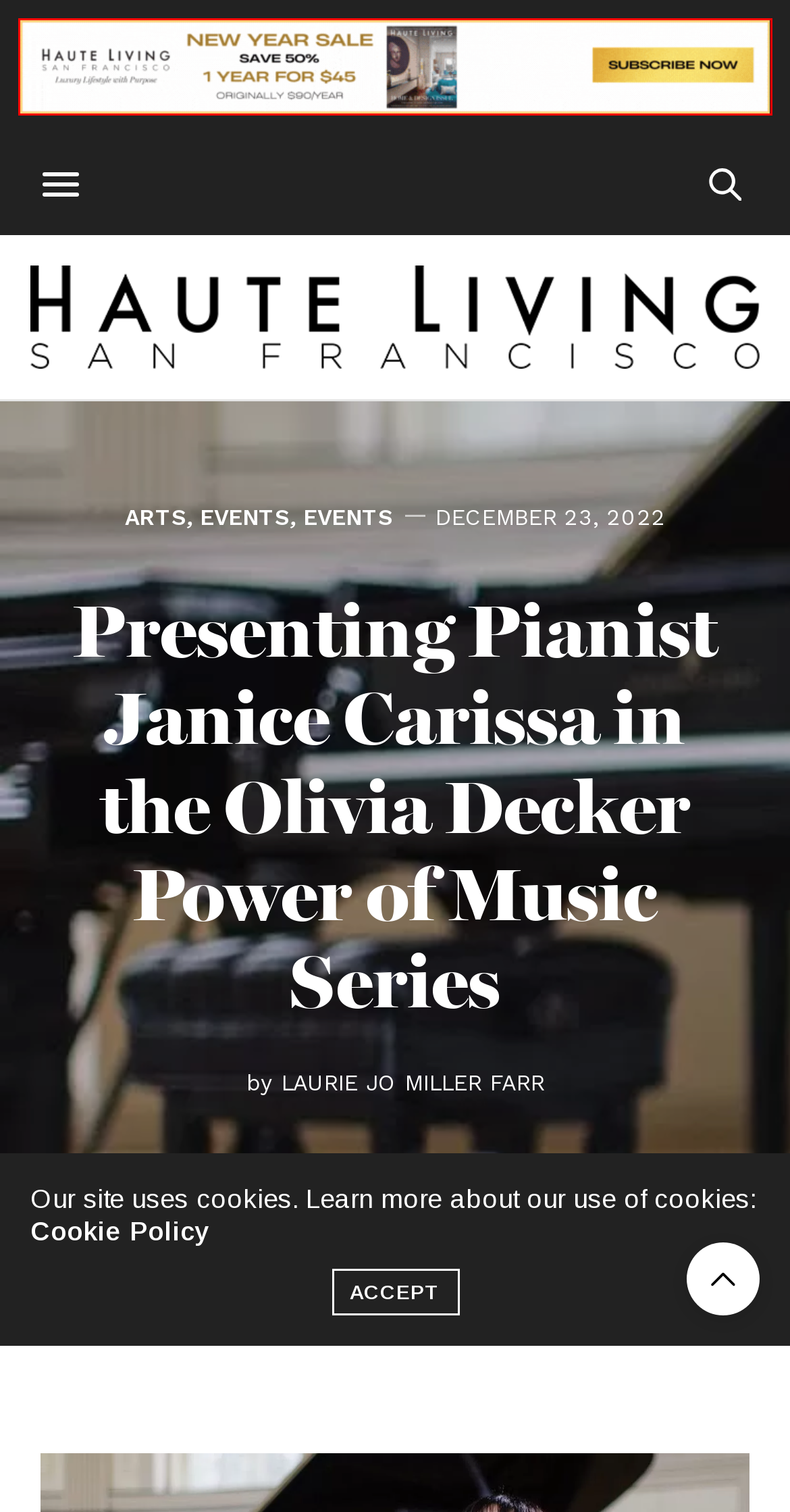Review the webpage screenshot and focus on the UI element within the red bounding box. Select the best-matching webpage description for the new webpage that follows after clicking the highlighted element. Here are the candidates:
A. Arts Archives - Haute Living San Francisco
B. Haute Living SF - Online News Magazine for San Francisco
C. Olivia Decker Power of Music Series Archives - Haute Living San Francisco
D. Laurie Jo Miller Farr, Author at Haute Living San Francisco
E. Events Calendar: May 2024 - Haute Living San Francisco
F. San Francisco Conservatory of Music Archives - Haute Living San Francisco
G. Magazine Subscription - Haute Living San Francisco
H. Cuisine Guide San Francisco | Discover Dining Experiences

G